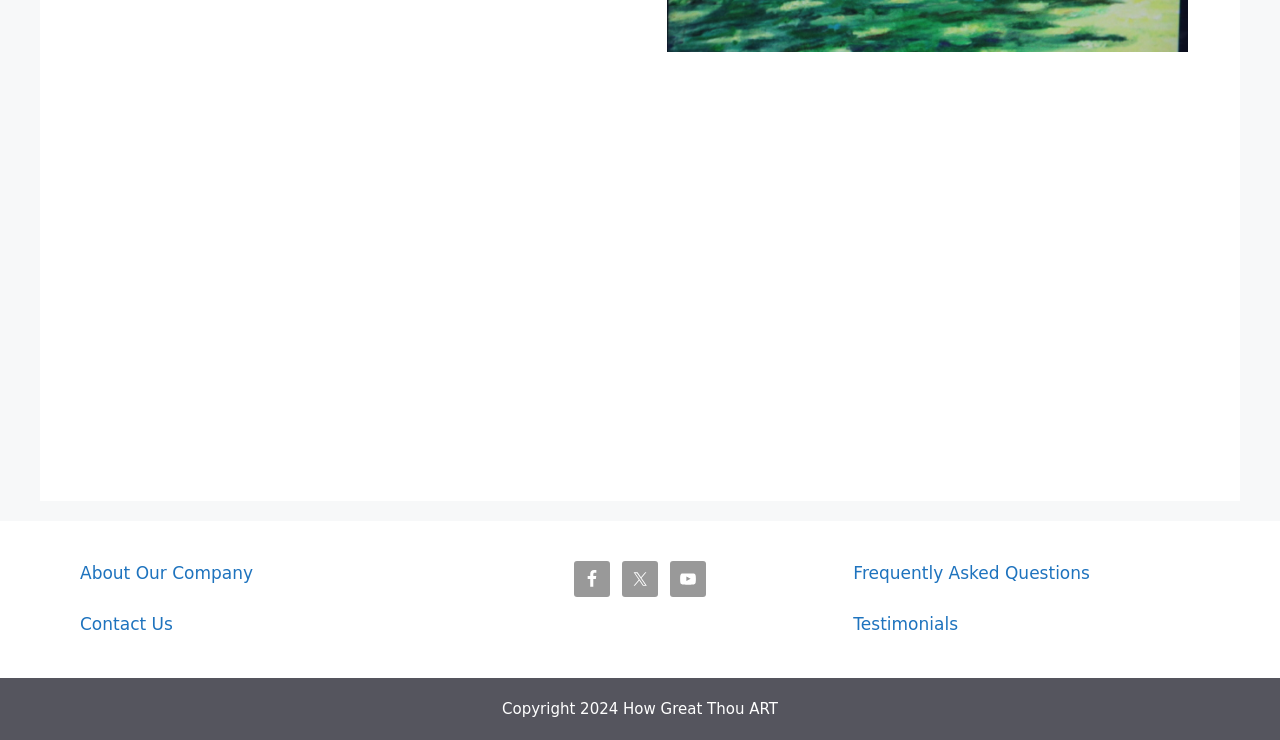Given the description Twitter, predict the bounding box coordinates of the UI element. Ensure the coordinates are in the format (top-left x, top-left y, bottom-right x, bottom-right y) and all values are between 0 and 1.

[0.486, 0.758, 0.514, 0.807]